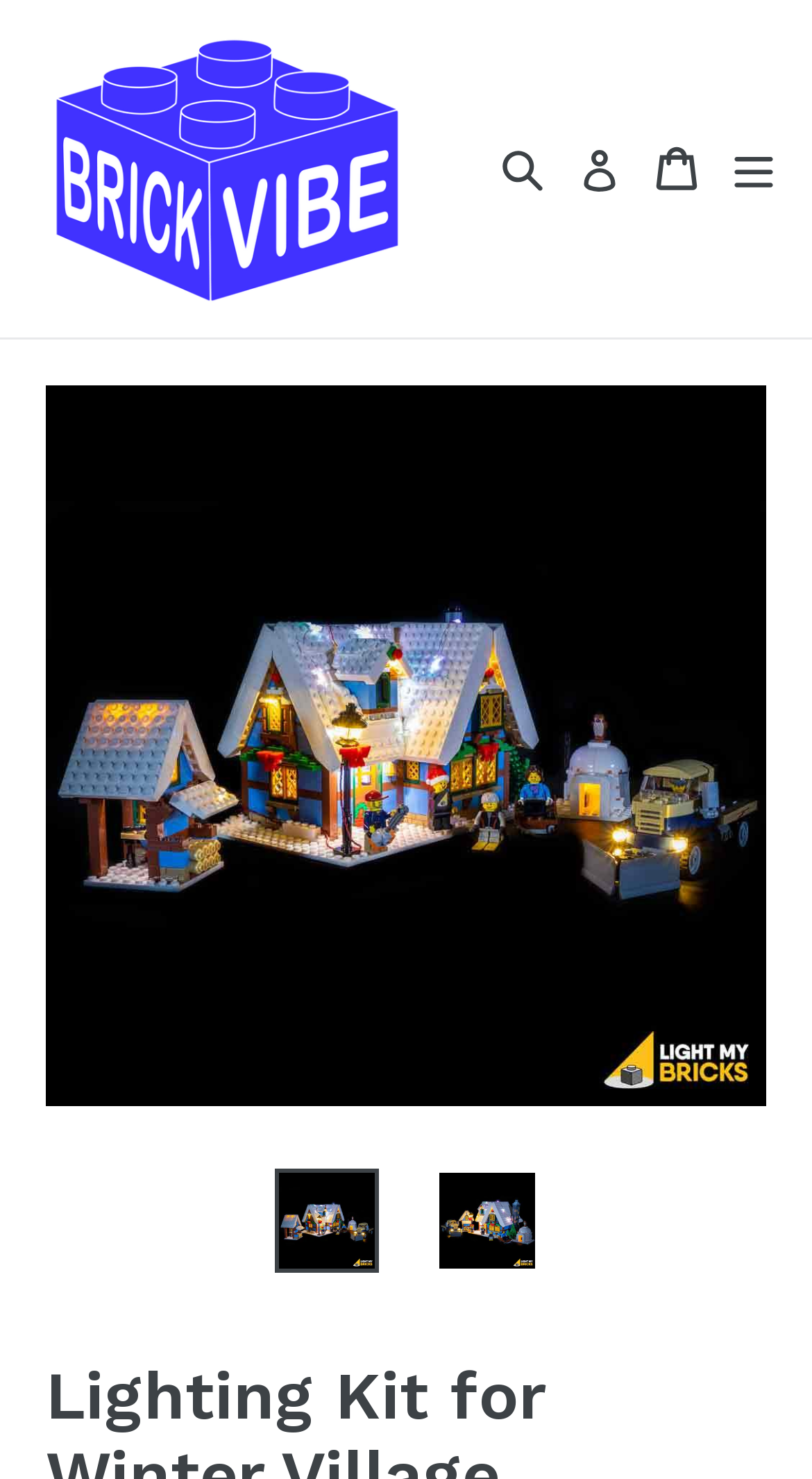Identify and provide the text of the main header on the webpage.

Lighting Kit for Winter Village Cottage 10229 (BUILDING SET NOT INCLUDED) by Light my Bricks